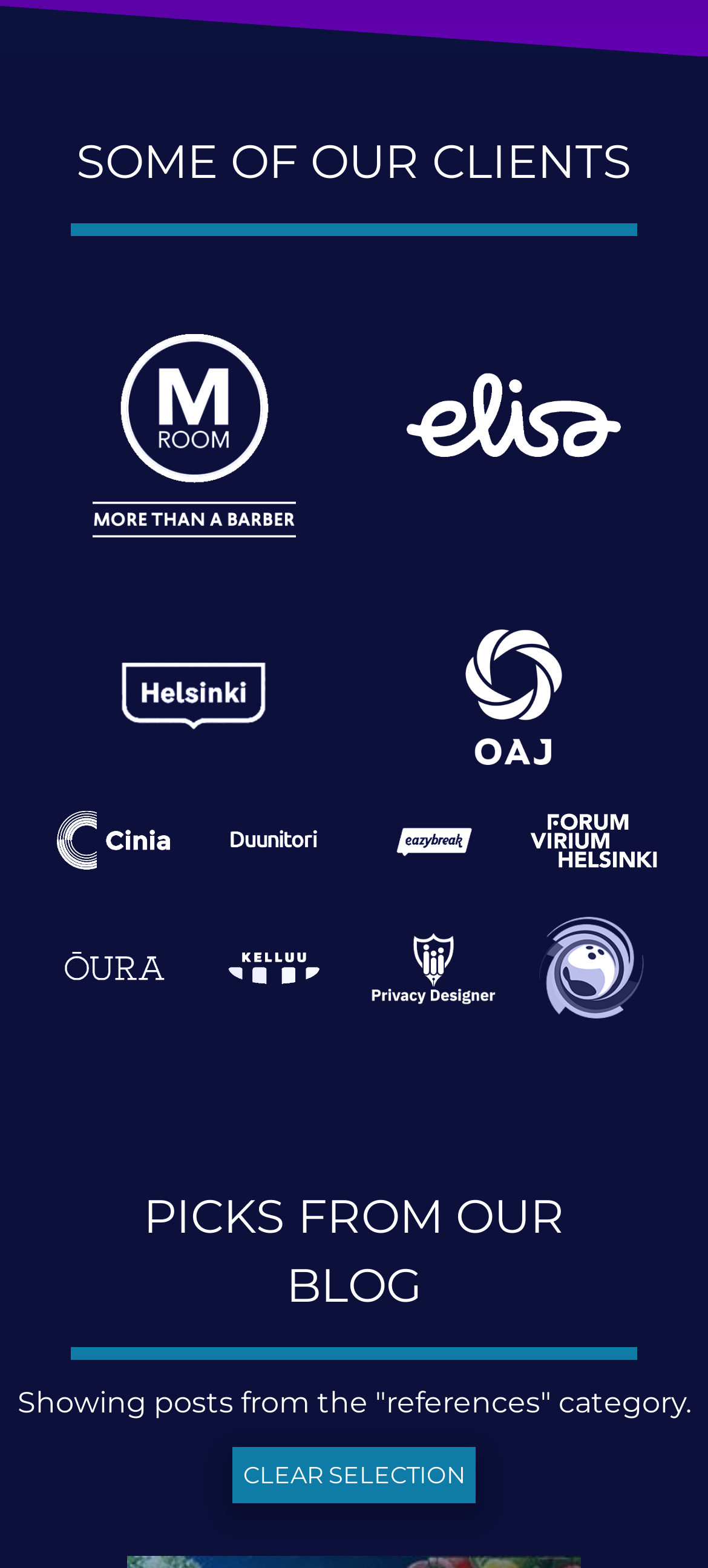Please determine the bounding box coordinates for the UI element described here. Use the format (top-left x, top-left y, bottom-right x, bottom-right y) with values bounded between 0 and 1: alt="Forum Virium Helsinki"

[0.748, 0.536, 0.927, 0.558]